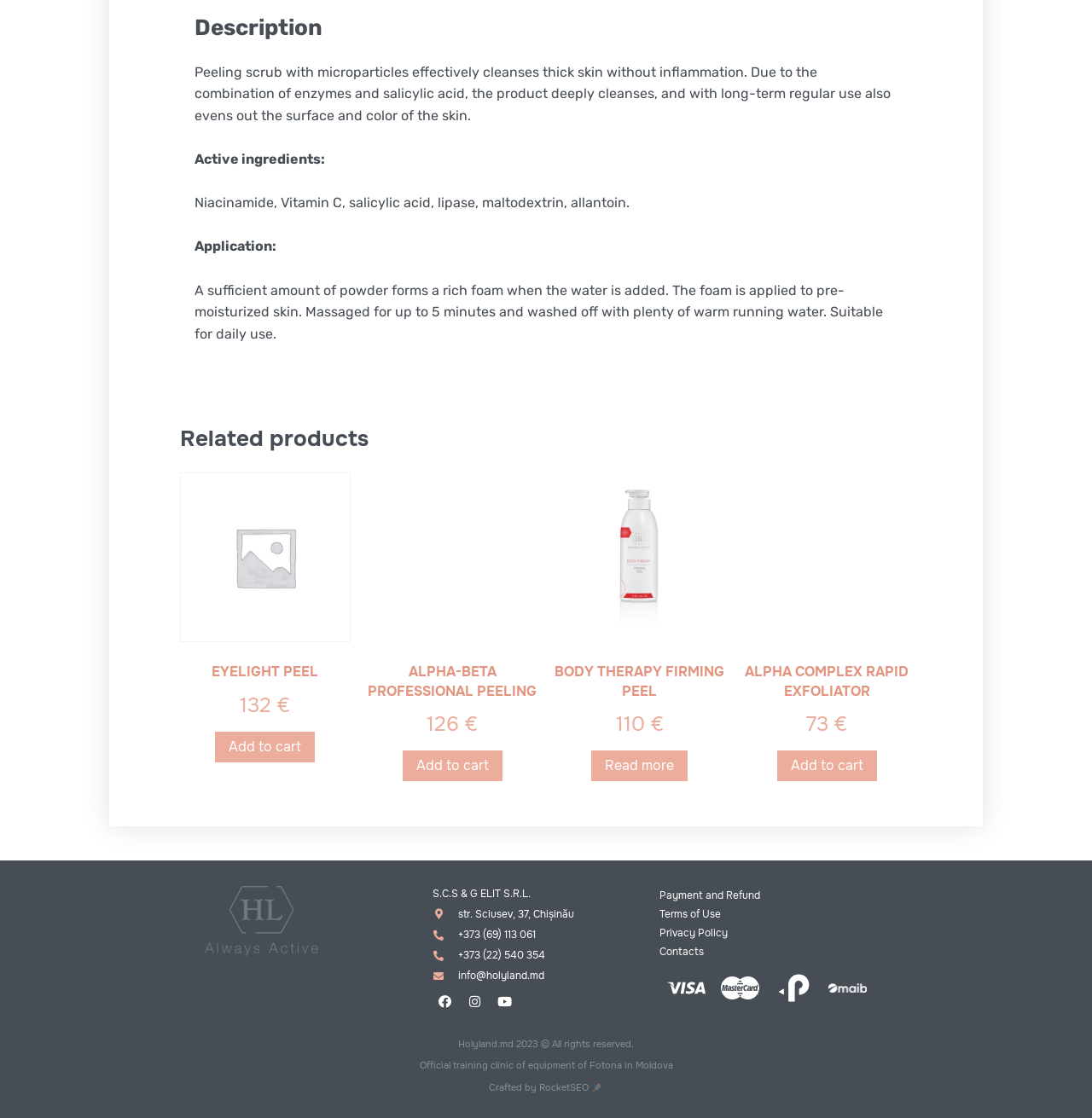Identify the bounding box coordinates of the clickable region required to complete the instruction: "View 'Payment and Refund'". The coordinates should be given as four float numbers within the range of 0 and 1, i.e., [left, top, right, bottom].

[0.604, 0.792, 0.812, 0.809]